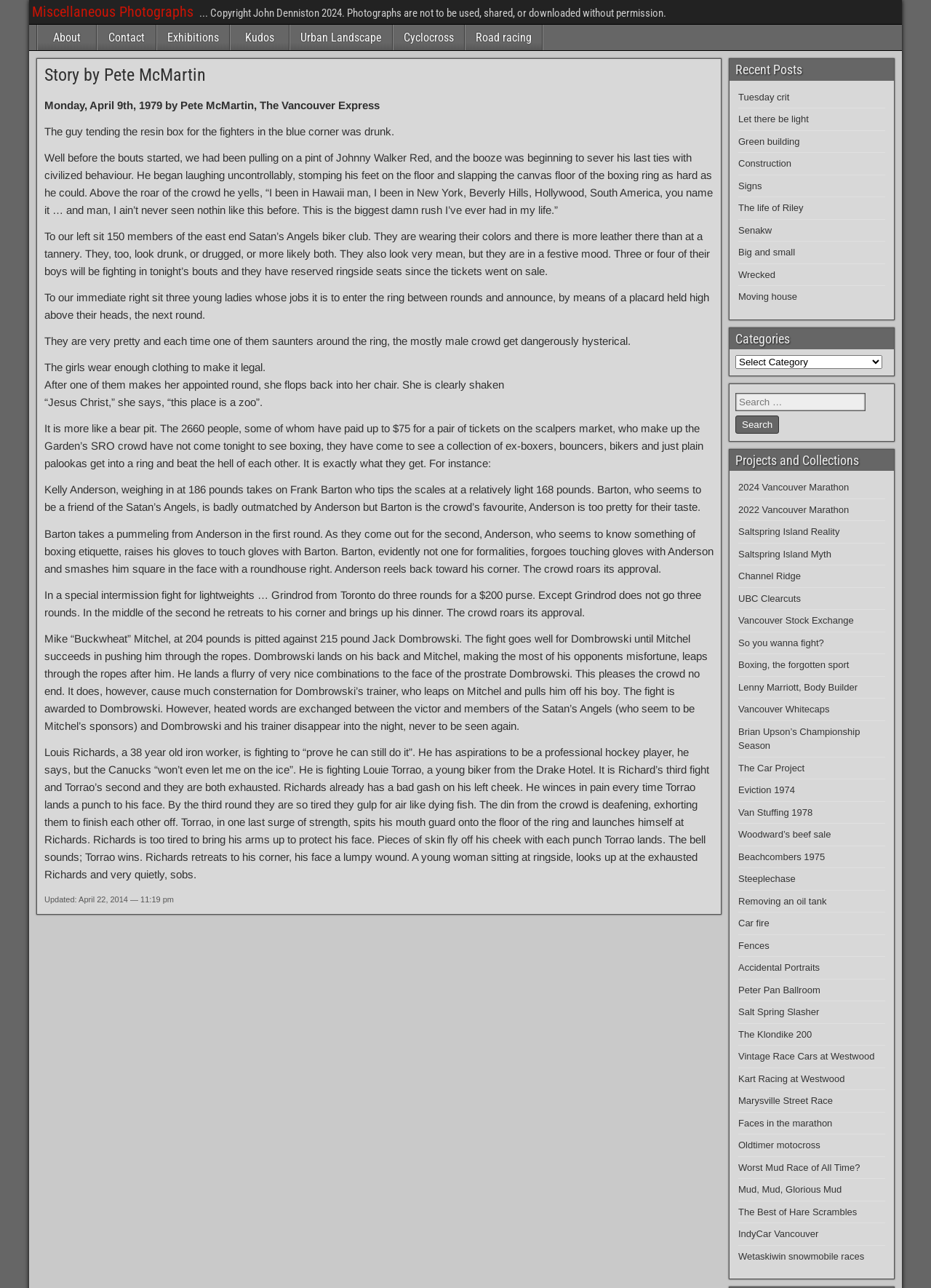Please identify the bounding box coordinates for the region that you need to click to follow this instruction: "View the 'Story by Pete McMartin' article".

[0.048, 0.052, 0.766, 0.065]